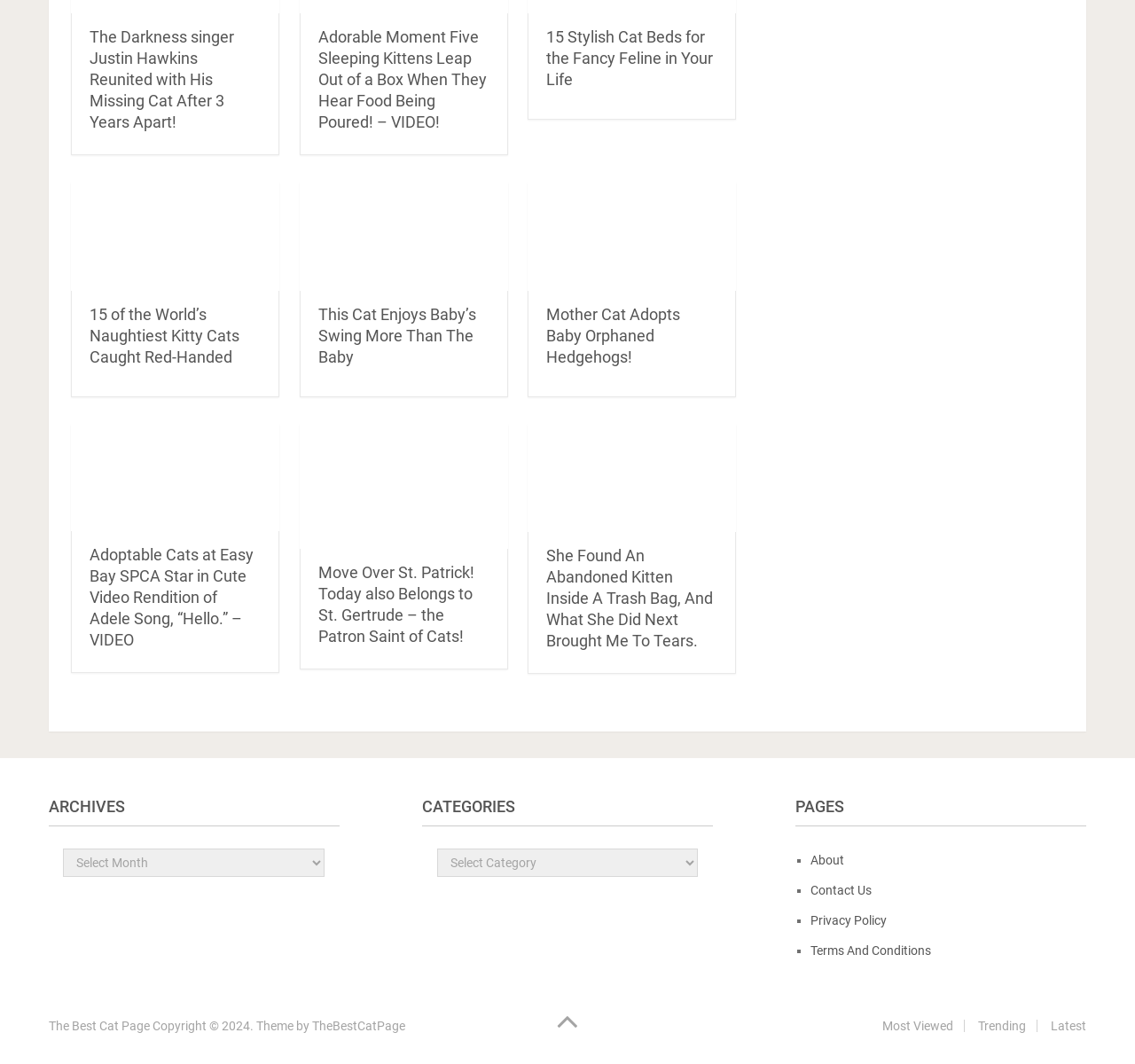Please locate the bounding box coordinates of the element that needs to be clicked to achieve the following instruction: "View 15 Stylish Cat Beds for the Fancy Feline in Your Life". The coordinates should be four float numbers between 0 and 1, i.e., [left, top, right, bottom].

[0.481, 0.025, 0.632, 0.085]